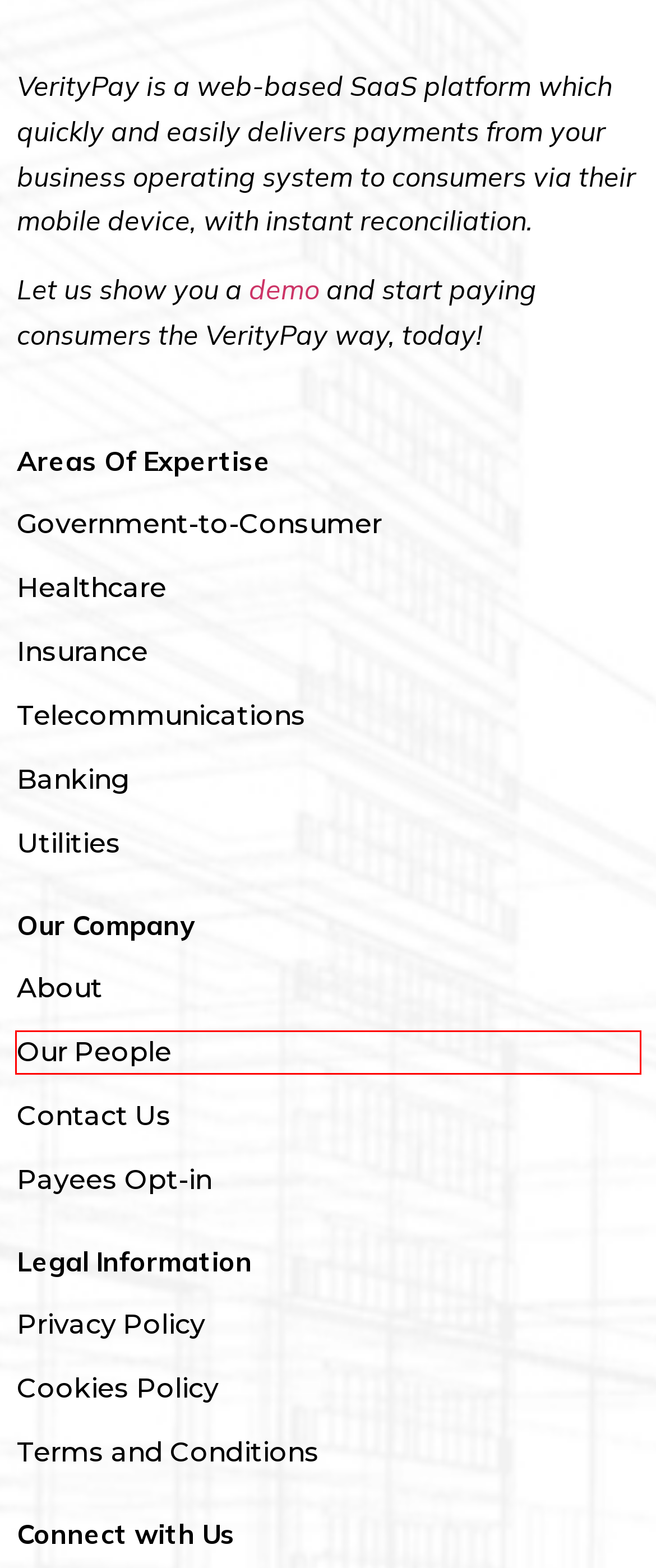Look at the screenshot of a webpage with a red bounding box and select the webpage description that best corresponds to the new page after clicking the element in the red box. Here are the options:
A. About Us – VerityPay
B. Opt-in – VerityPay
C. Government to Consumer – VerityPay
D. Banking – VerityPay
E. Telecommunications – VerityPay
F. Terms and Conditions – VerityPay
G. Privacy policy – VerityPay
H. Our People – VerityPay

H